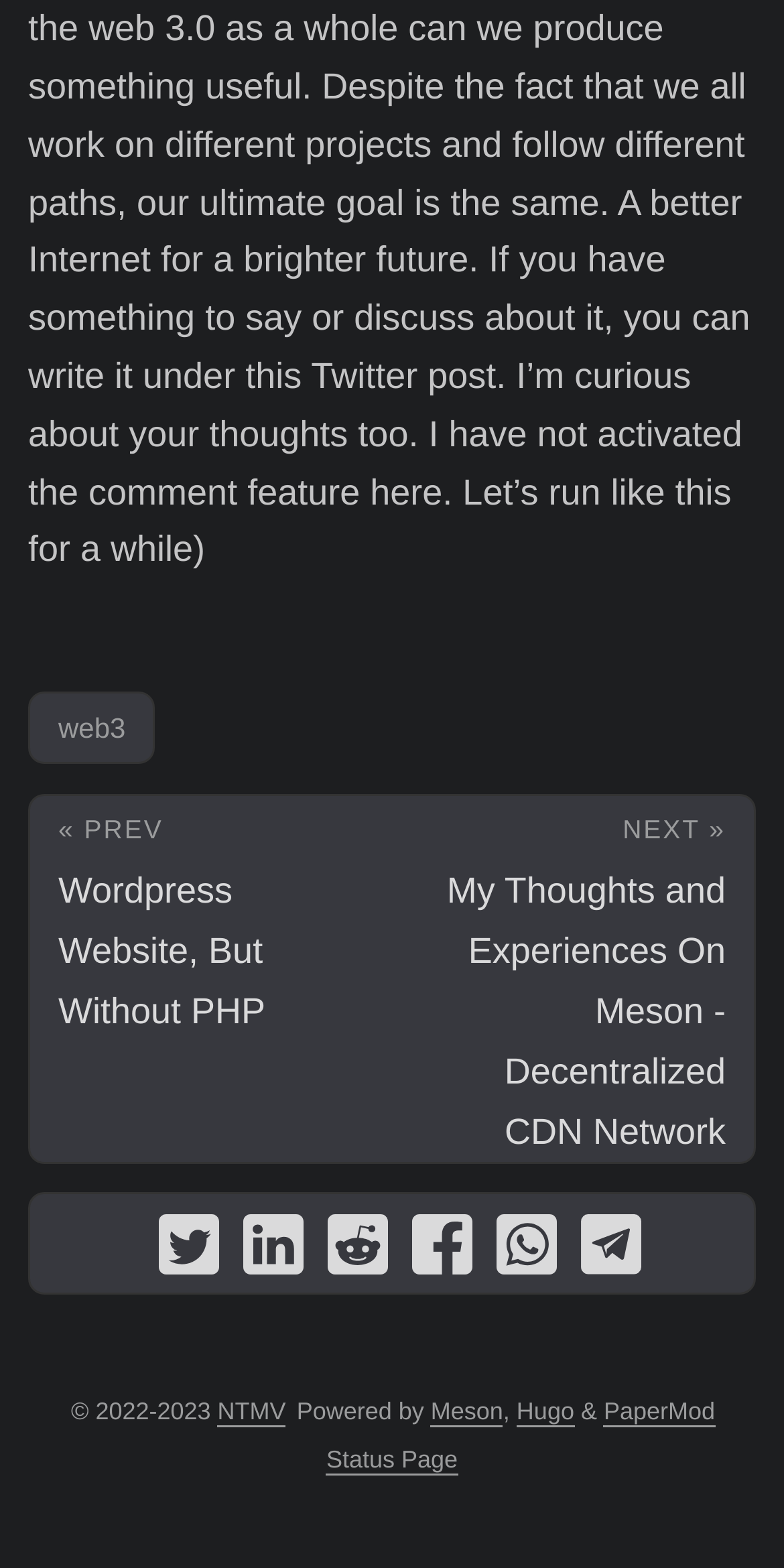Identify the bounding box coordinates of the section that should be clicked to achieve the task described: "go to previous Wordpress website".

[0.038, 0.508, 0.5, 0.741]